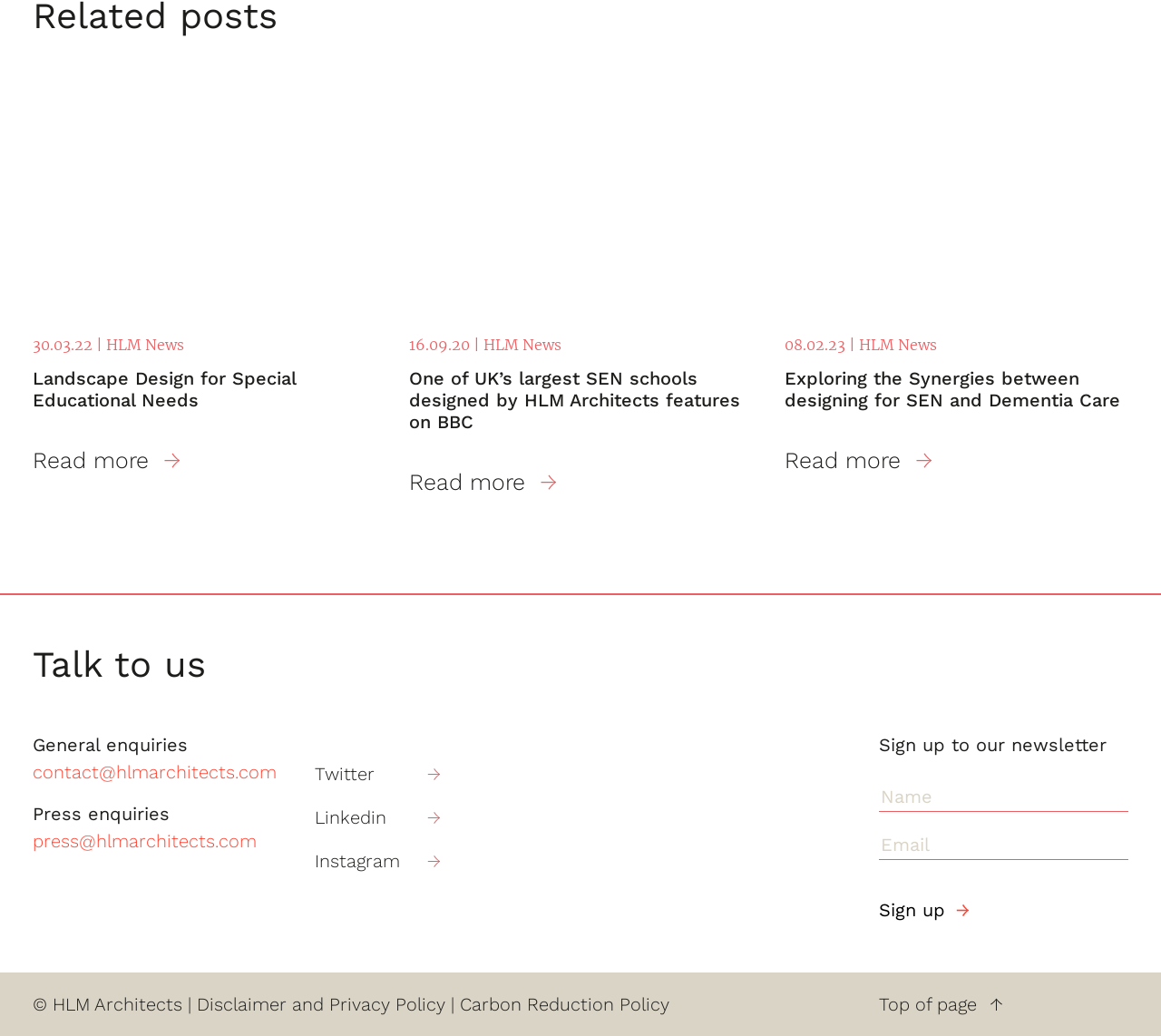Please identify the bounding box coordinates of the area that needs to be clicked to fulfill the following instruction: "Sign up to the HLM Architects newsletter."

[0.757, 0.865, 0.834, 0.891]